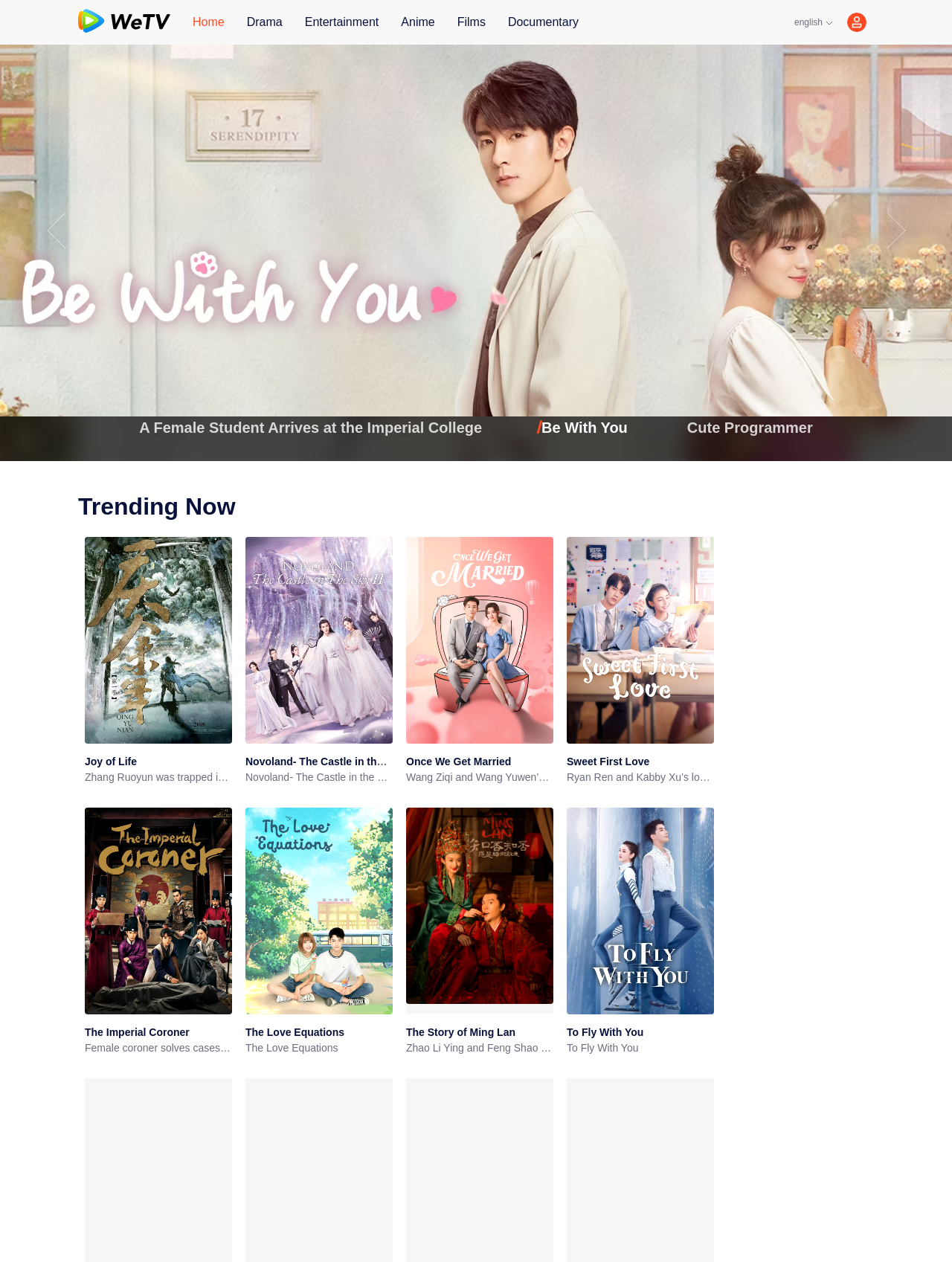Identify the bounding box for the described UI element. Provide the coordinates in (top-left x, top-left y, bottom-right x, bottom-right y) format with values ranging from 0 to 1: Get Your Free Quote

None